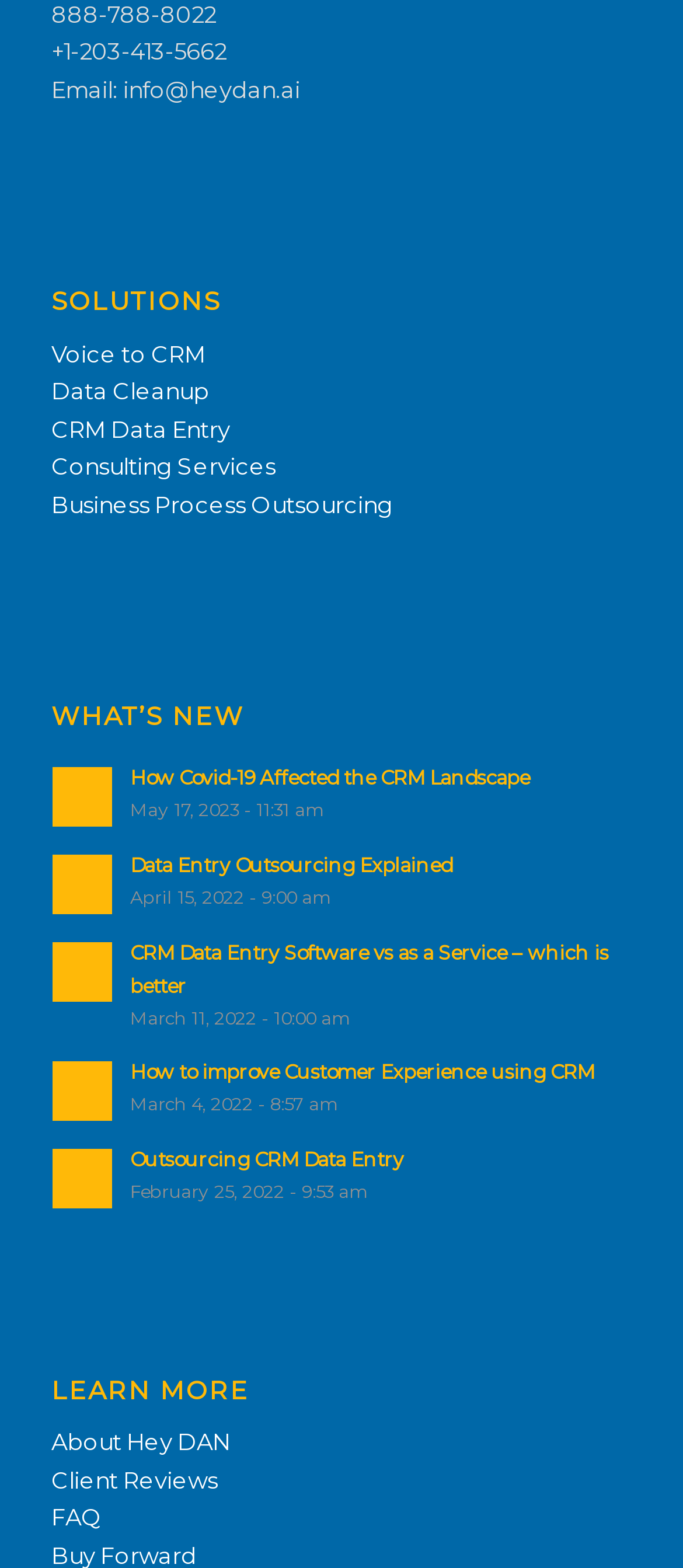Please locate the bounding box coordinates of the element that should be clicked to achieve the given instruction: "Click on 'Contact Us'".

None